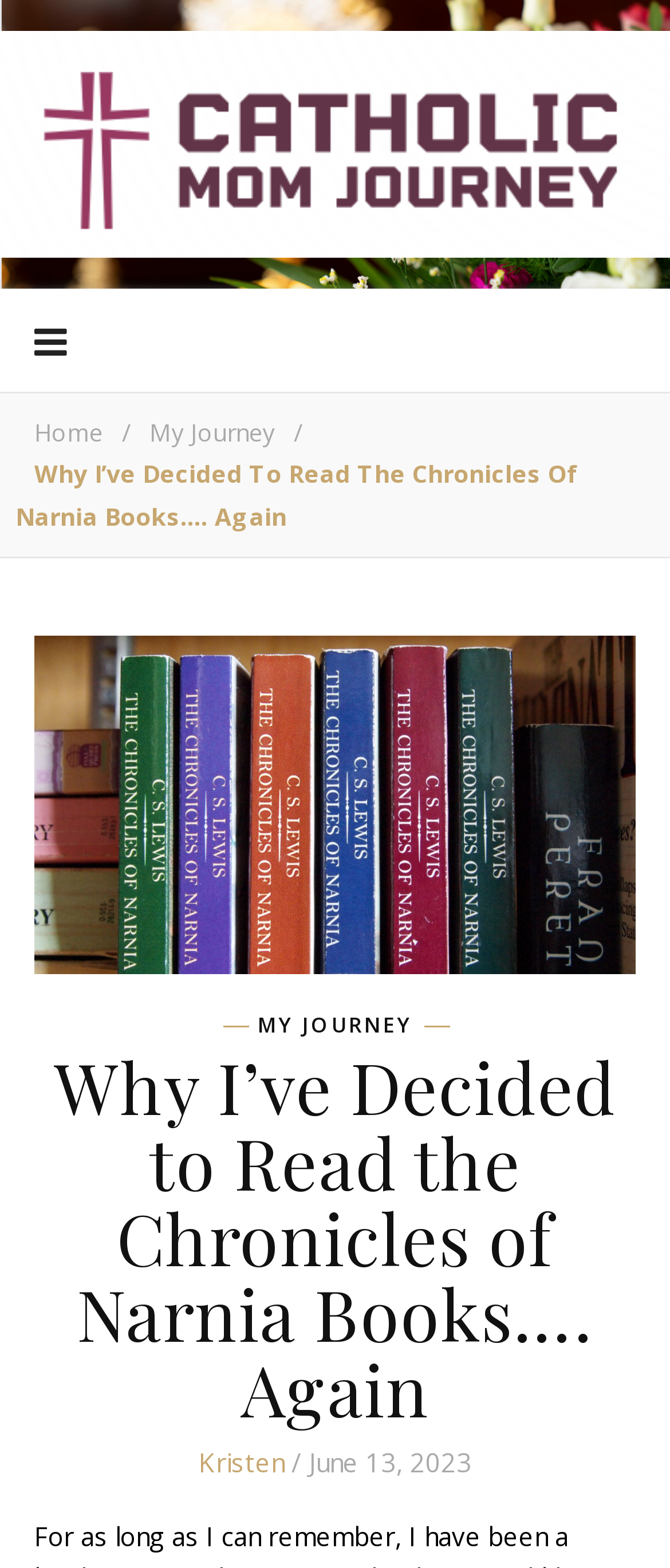What is the name of the blog?
Please use the image to provide an in-depth answer to the question.

The name of the blog can be found in the top-left corner of the webpage, where it is written as a link 'Catholic Mom Blog' with an accompanying image.